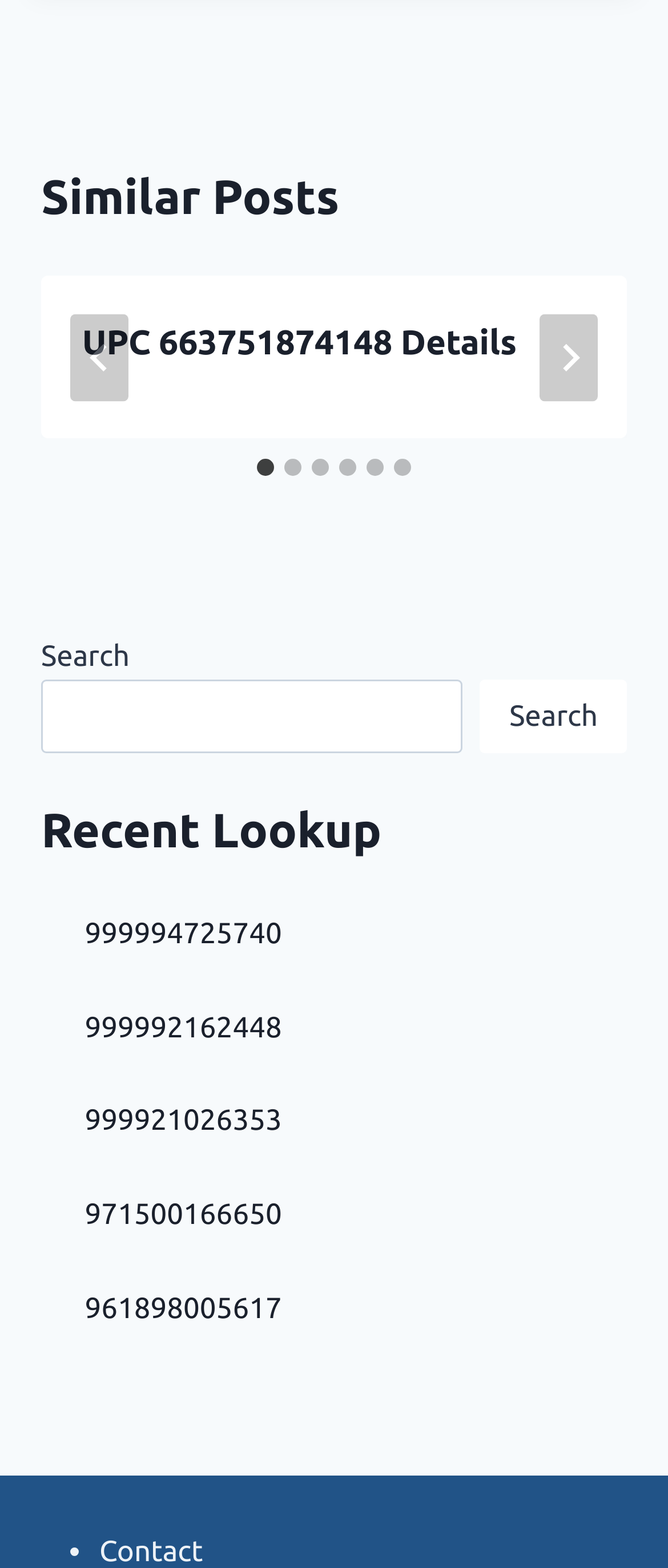What is the 'Contact' link for?
Give a detailed explanation using the information visible in the image.

The 'Contact' link is located at the bottom of the webpage, and it is likely a way for users to reach out to the website administrators or owners for various purposes, such as feedback, support, or inquiries.